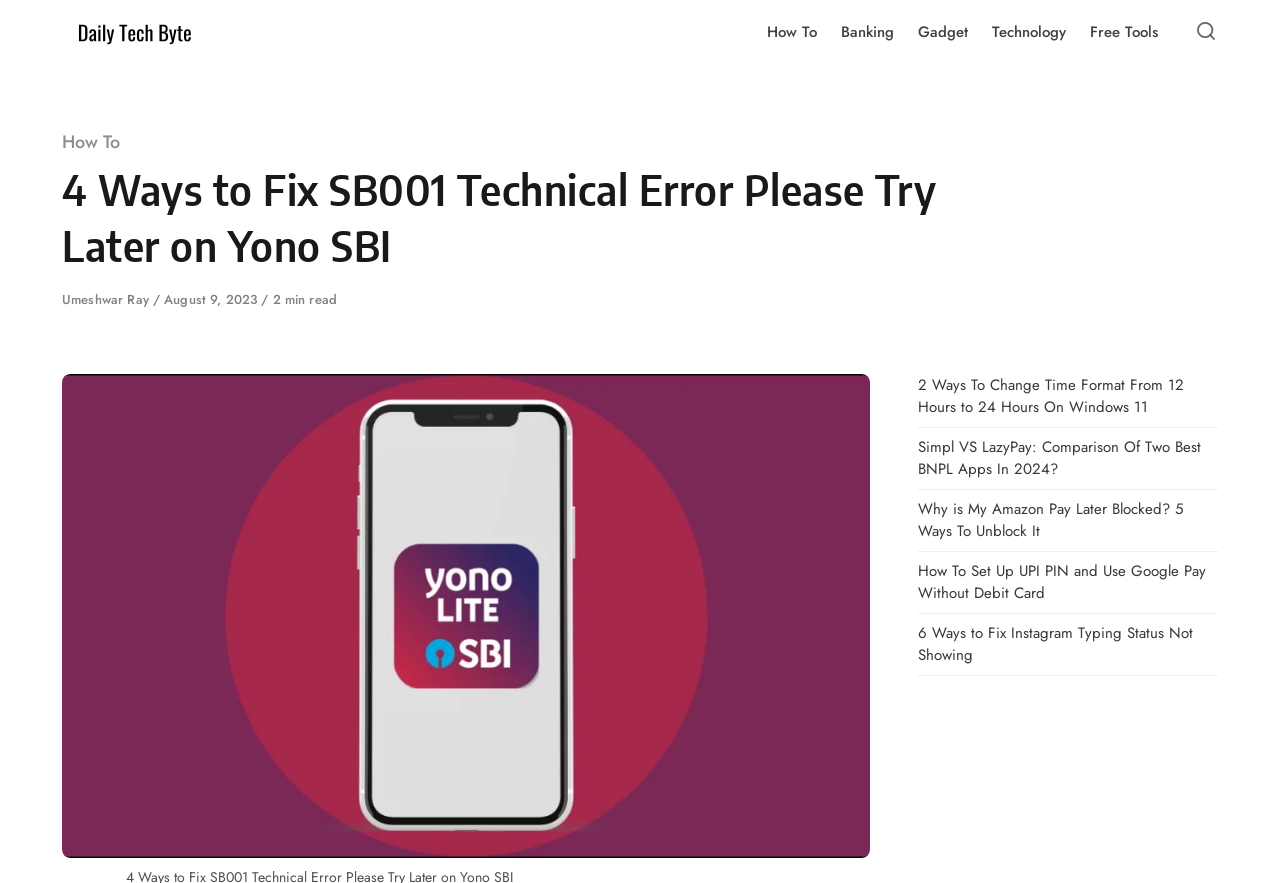Determine the bounding box coordinates of the target area to click to execute the following instruction: "Check the author of the article."

[0.048, 0.329, 0.119, 0.35]